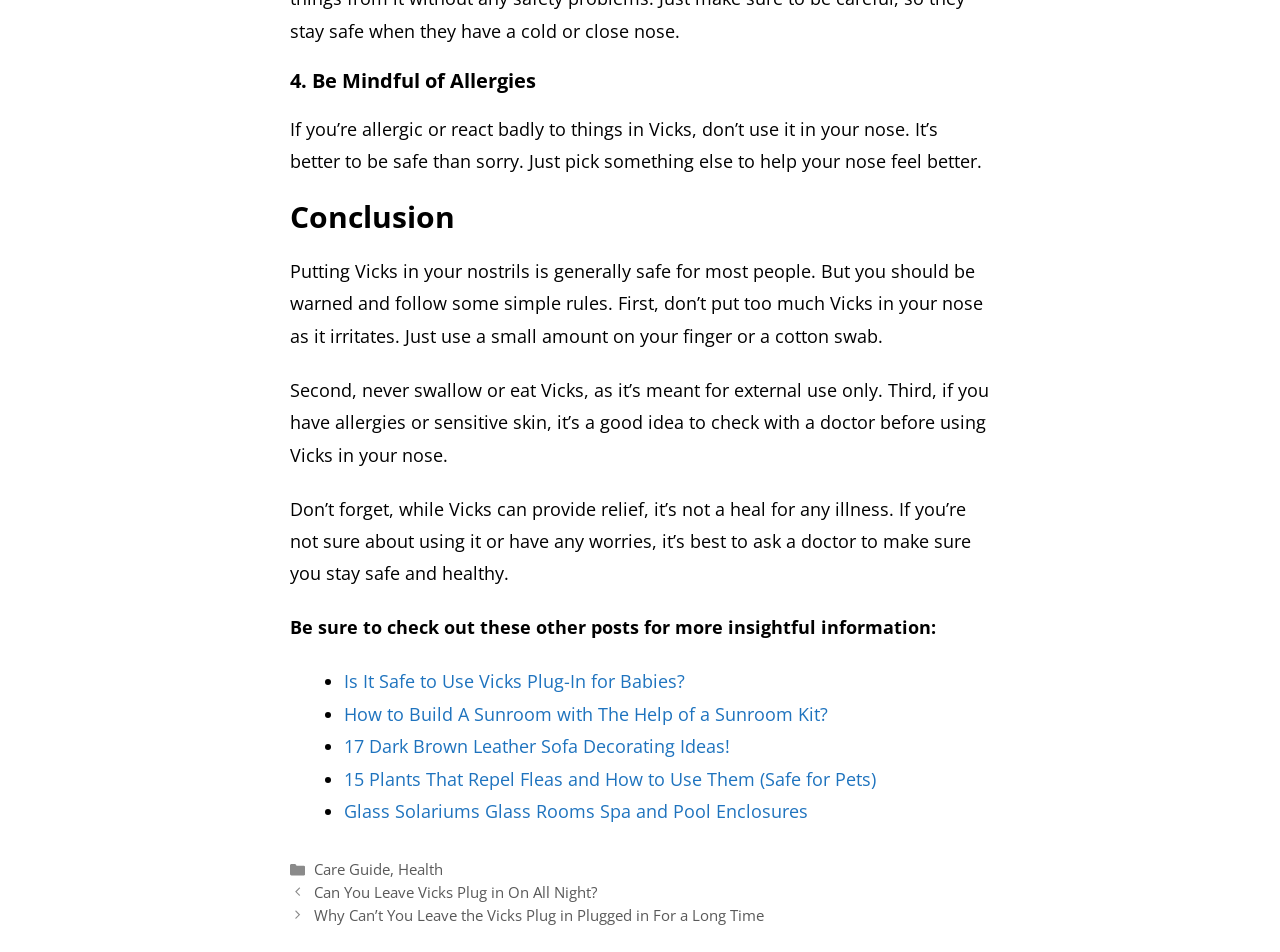Determine the bounding box for the HTML element described here: "Care Guide". The coordinates should be given as [left, top, right, bottom] with each number being a float between 0 and 1.

[0.246, 0.902, 0.305, 0.923]